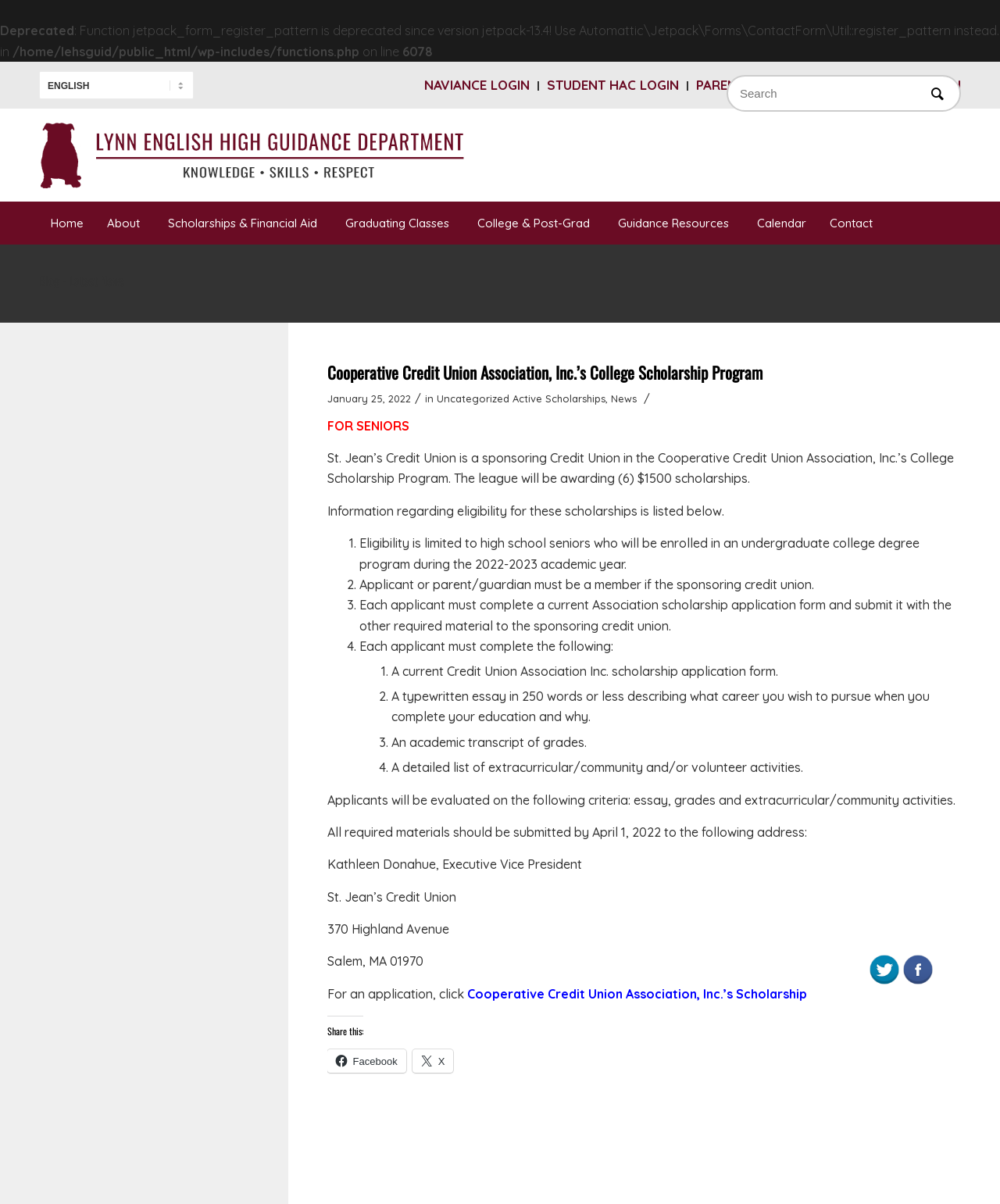What is the name of the executive vice president mentioned on the webpage?
Based on the screenshot, provide your answer in one word or phrase.

Kathleen Donahue